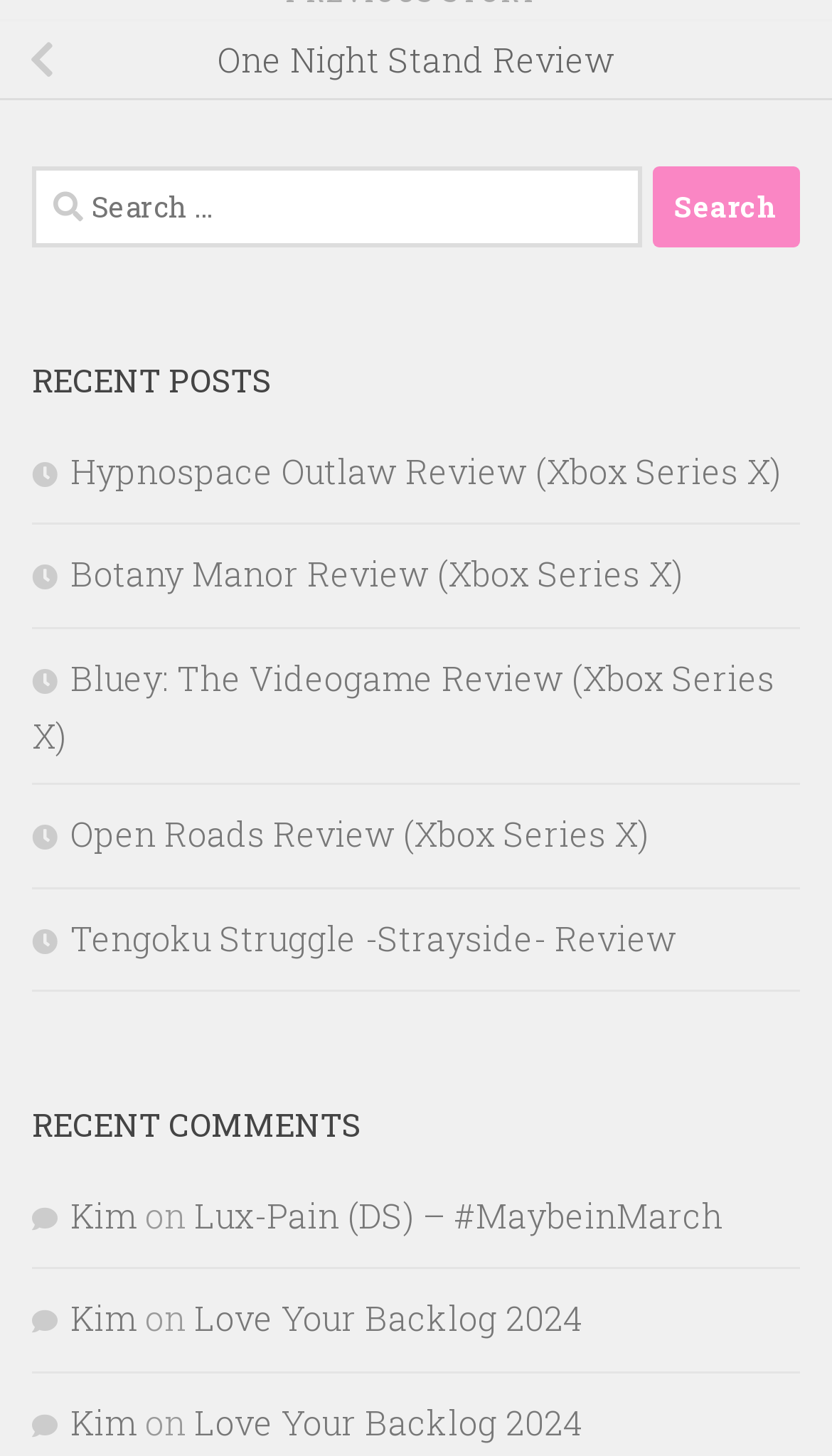Locate the bounding box coordinates of the element's region that should be clicked to carry out the following instruction: "Check recent comments". The coordinates need to be four float numbers between 0 and 1, i.e., [left, top, right, bottom].

[0.038, 0.755, 0.962, 0.792]